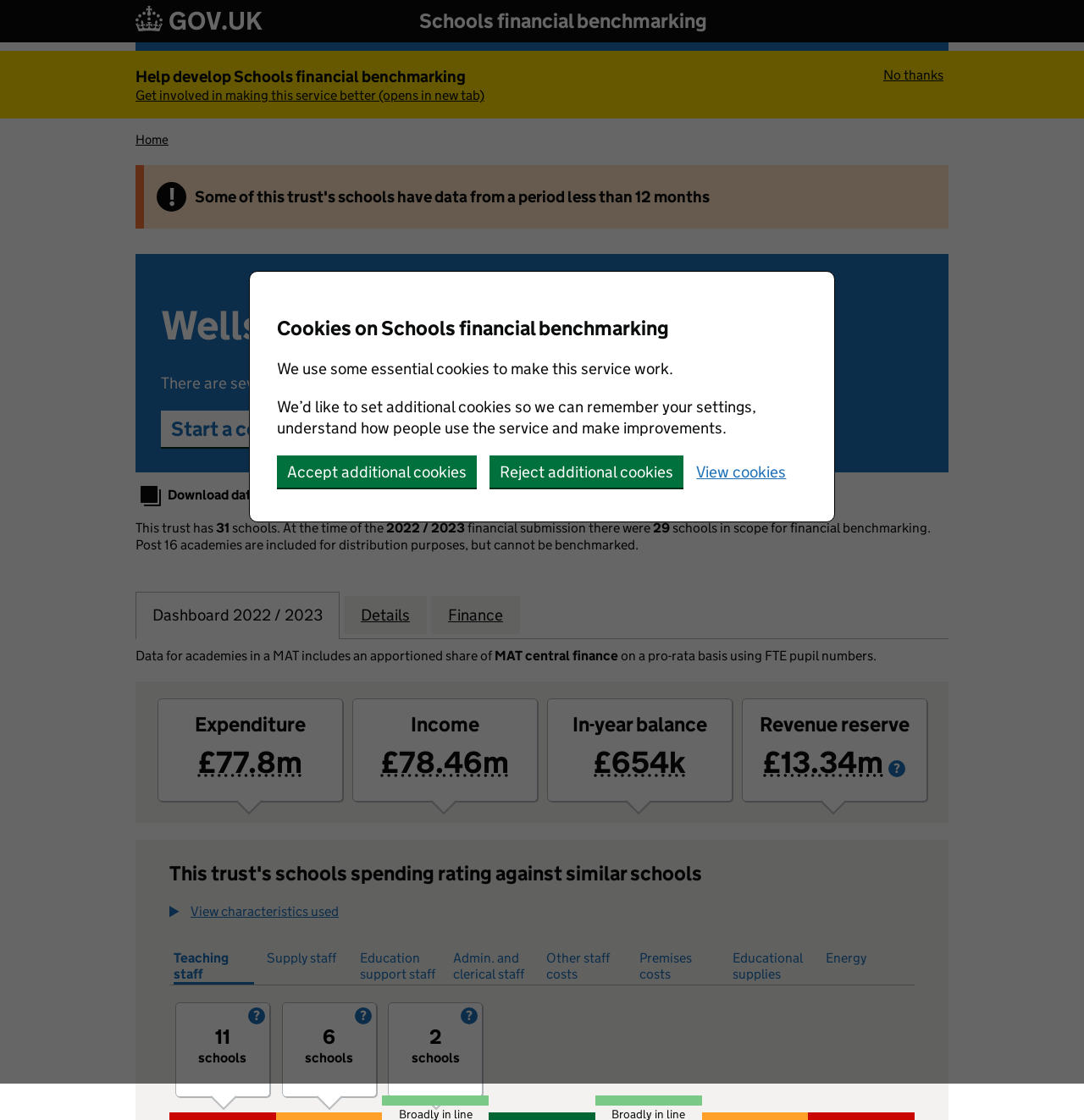Locate the bounding box coordinates of the segment that needs to be clicked to meet this instruction: "Click the 'Start a comparison' button".

[0.148, 0.367, 0.348, 0.399]